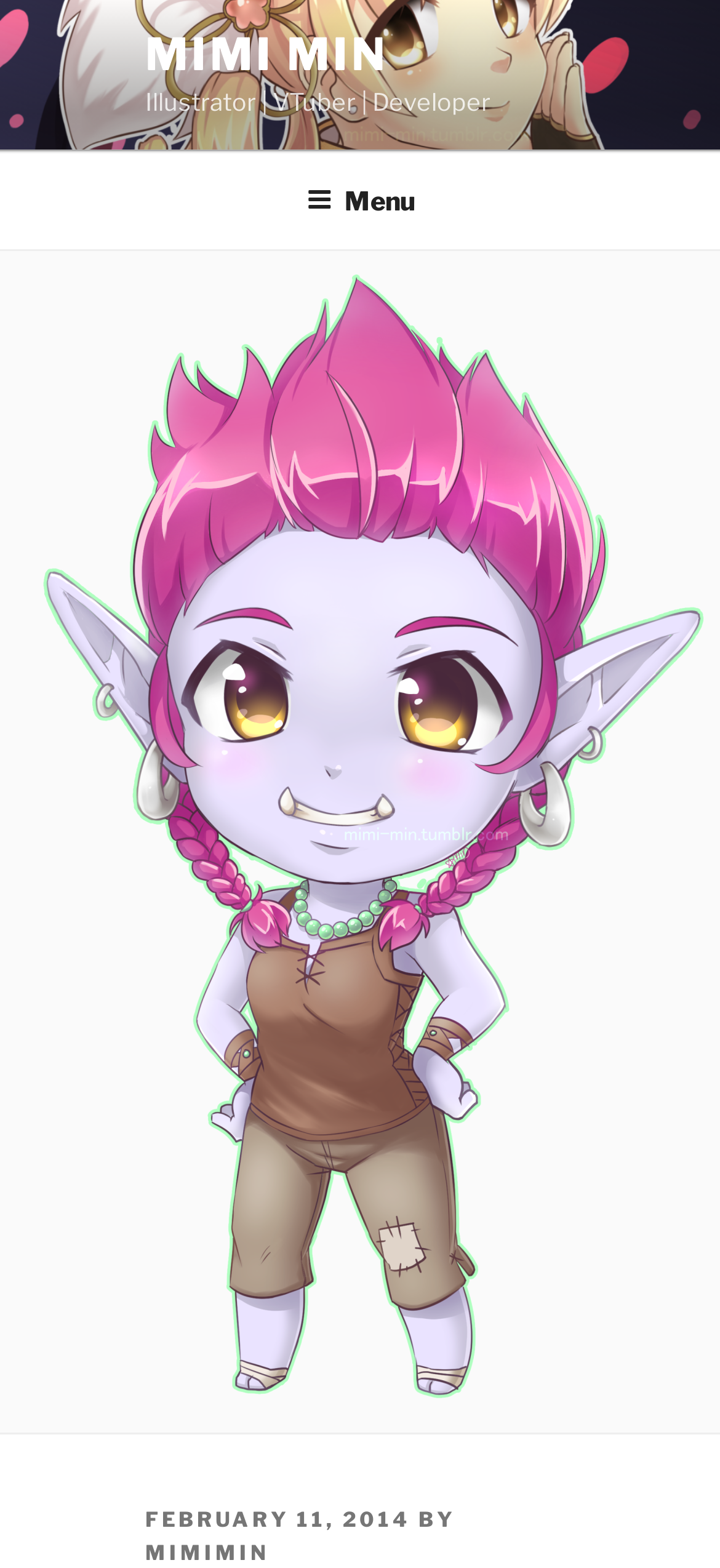What is the author of the latest post?
Please provide a detailed answer to the question.

By looking at the link 'MIMIMIN' located in the top menu, we can identify the author of the latest post as MIMIMIN.